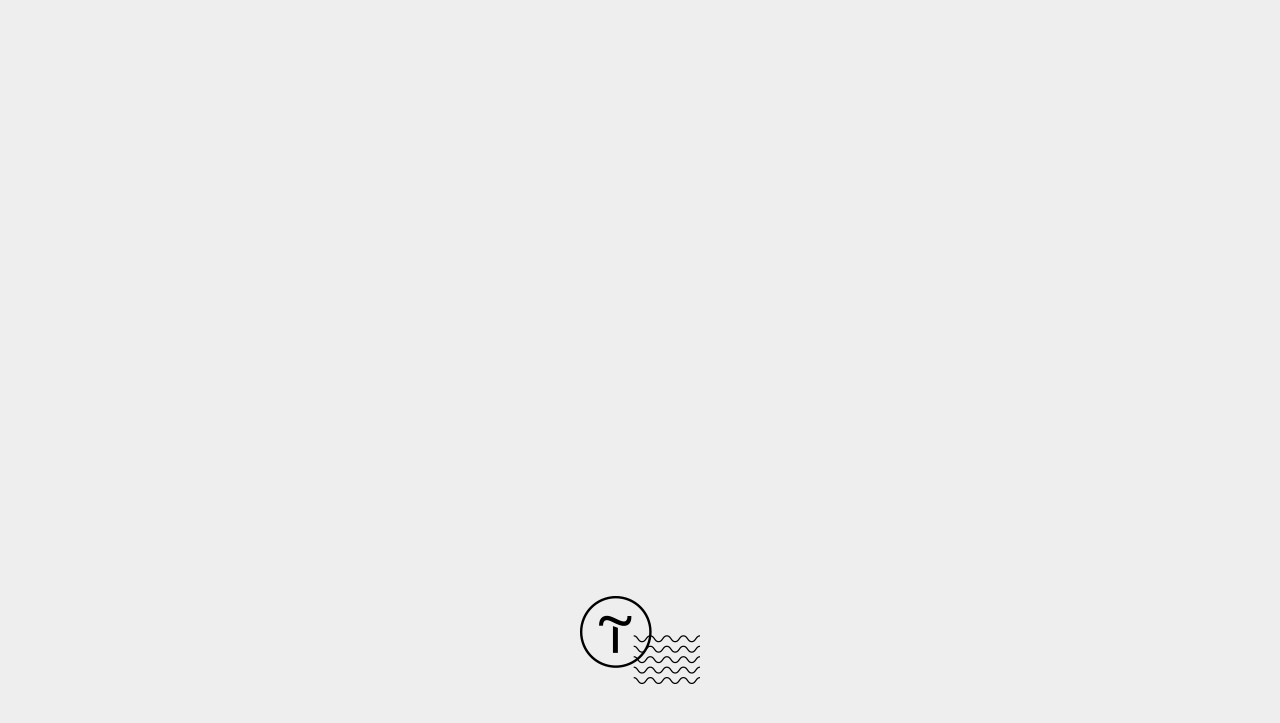Identify the bounding box of the UI component described as: "FrugalTO Magazine".

None